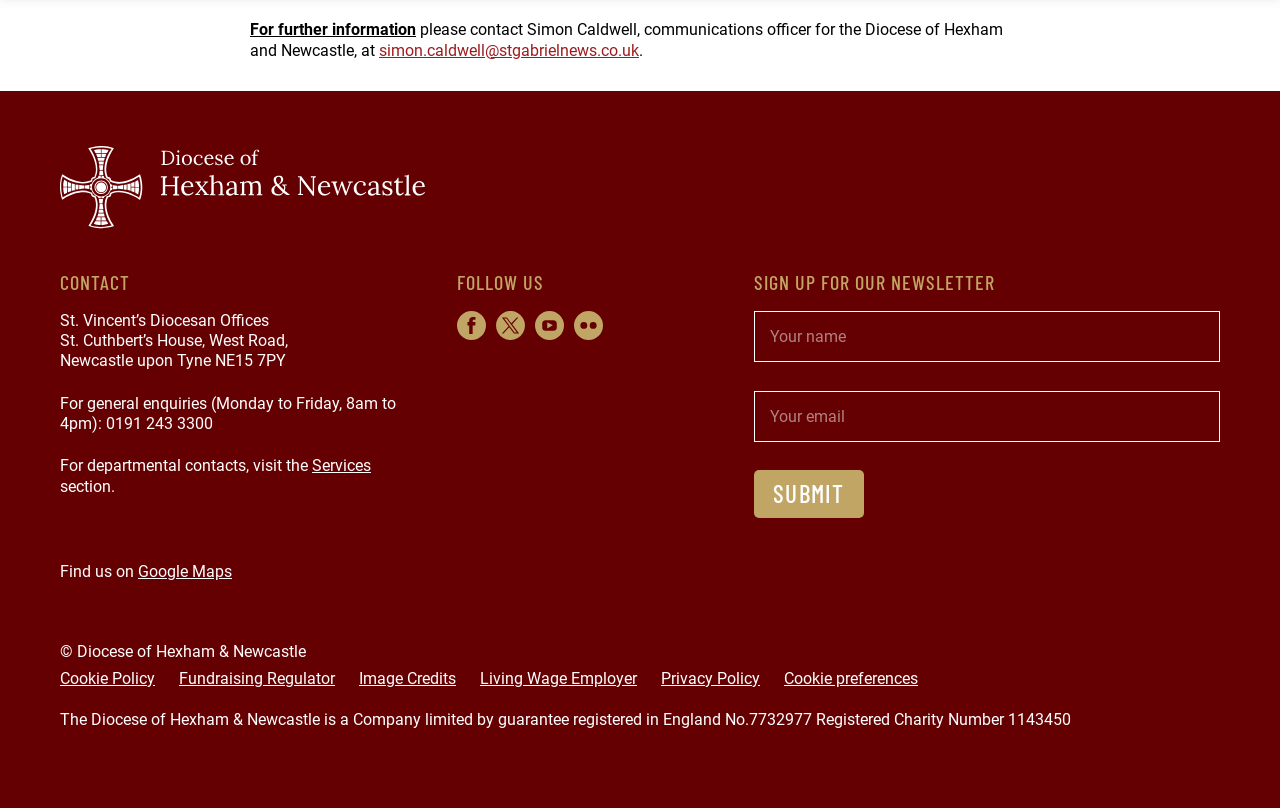Determine the bounding box coordinates of the clickable area required to perform the following instruction: "Find us on Google Maps". The coordinates should be represented as four float numbers between 0 and 1: [left, top, right, bottom].

[0.108, 0.695, 0.181, 0.719]